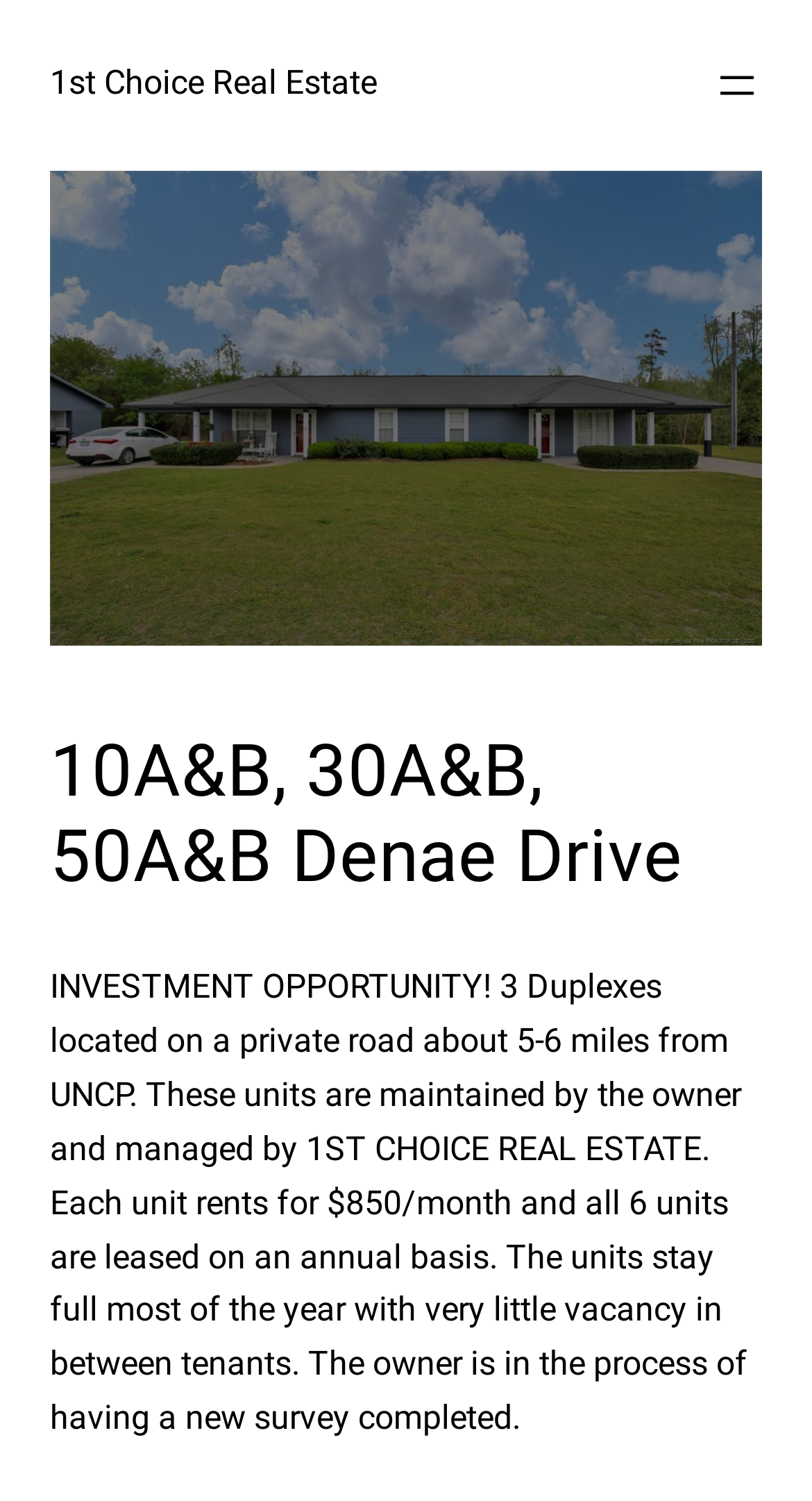Using the provided description aria-label="Open menu", find the bounding box coordinates for the UI element. Provide the coordinates in (top-left x, top-left y, bottom-right x, bottom-right y) format, ensuring all values are between 0 and 1.

[0.877, 0.04, 0.938, 0.073]